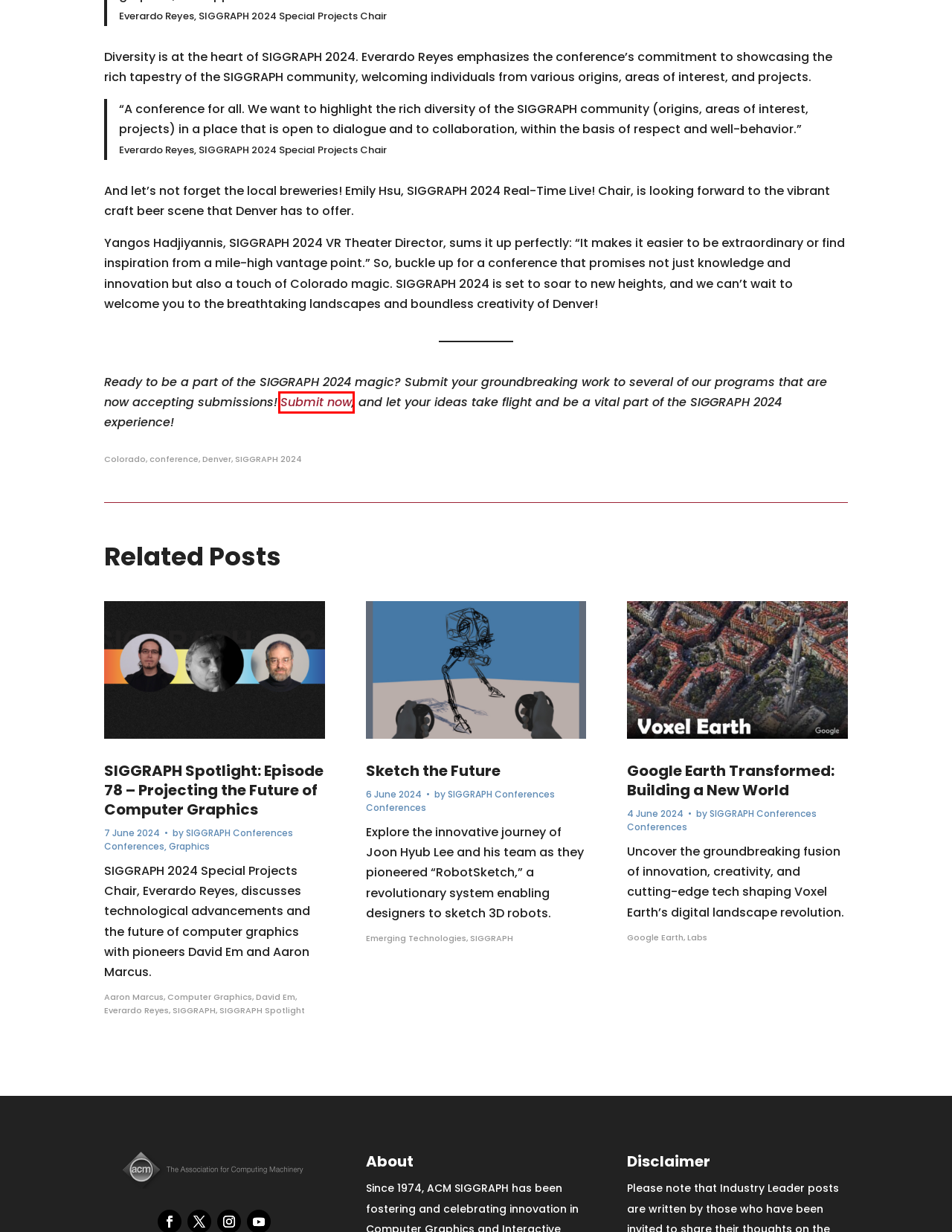You are presented with a screenshot of a webpage containing a red bounding box around a particular UI element. Select the best webpage description that matches the new webpage after clicking the element within the bounding box. Here are the candidates:
A. SIGGRAPH Spotlight: Episode 78 – Projecting the Future of Computer Graphics - ACM SIGGRAPH Blog
B. SIGGRAPH Spotlight Archives - ACM SIGGRAPH Blog
C. Computer Graphics Archives - ACM SIGGRAPH Blog
D. SIGGRAPH 2024 Archives - ACM SIGGRAPH Blog
E. David Em Archives - ACM SIGGRAPH Blog
F. Submit to SIGGRAPH | SIGGRAPH 2024
G. Aaron Marcus Archives - ACM SIGGRAPH Blog
H. Colorado Archives - ACM SIGGRAPH Blog

F